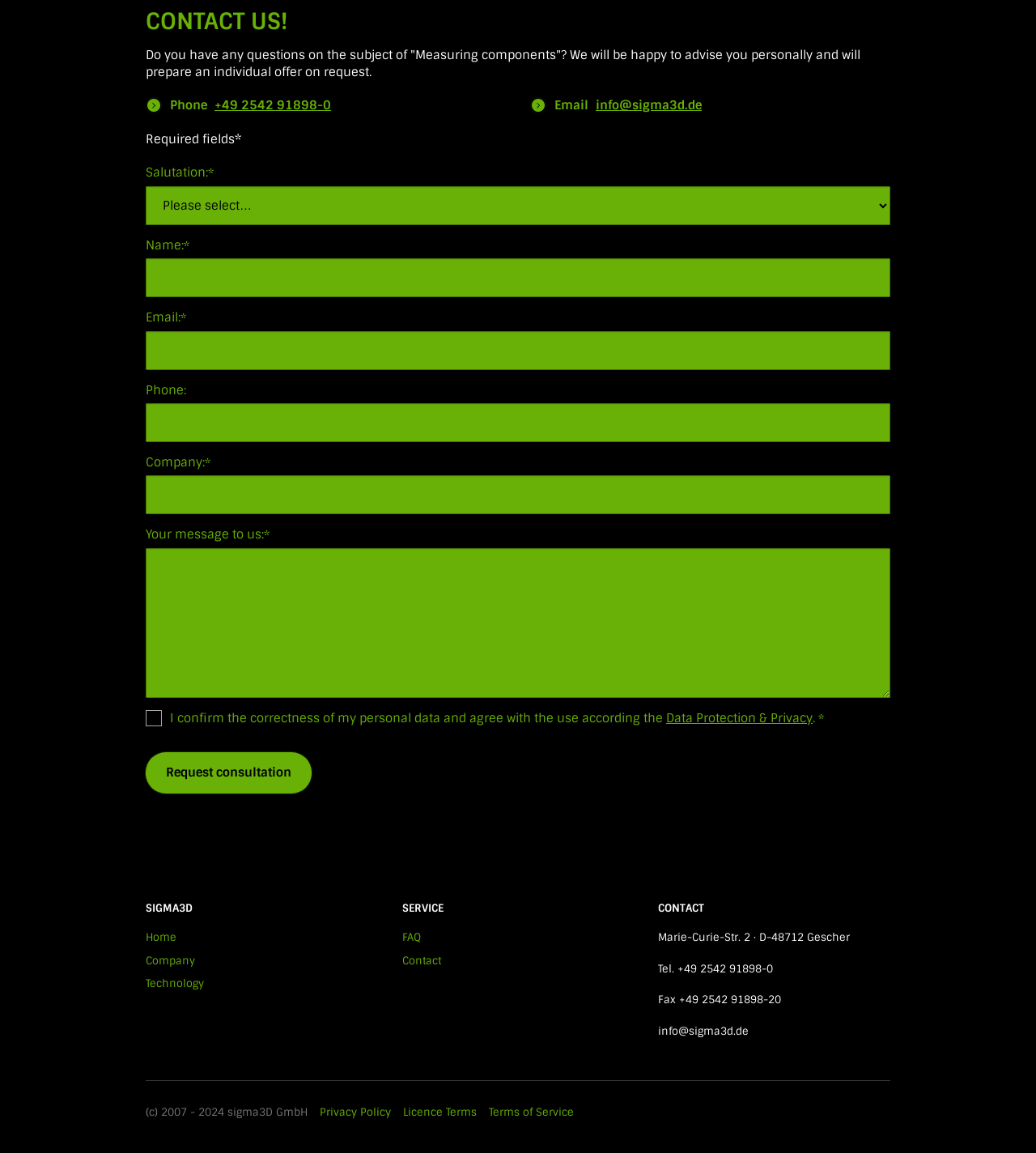Please locate the bounding box coordinates of the element's region that needs to be clicked to follow the instruction: "Click the 'Data Protection & Privacy' link". The bounding box coordinates should be provided as four float numbers between 0 and 1, i.e., [left, top, right, bottom].

[0.643, 0.616, 0.784, 0.63]